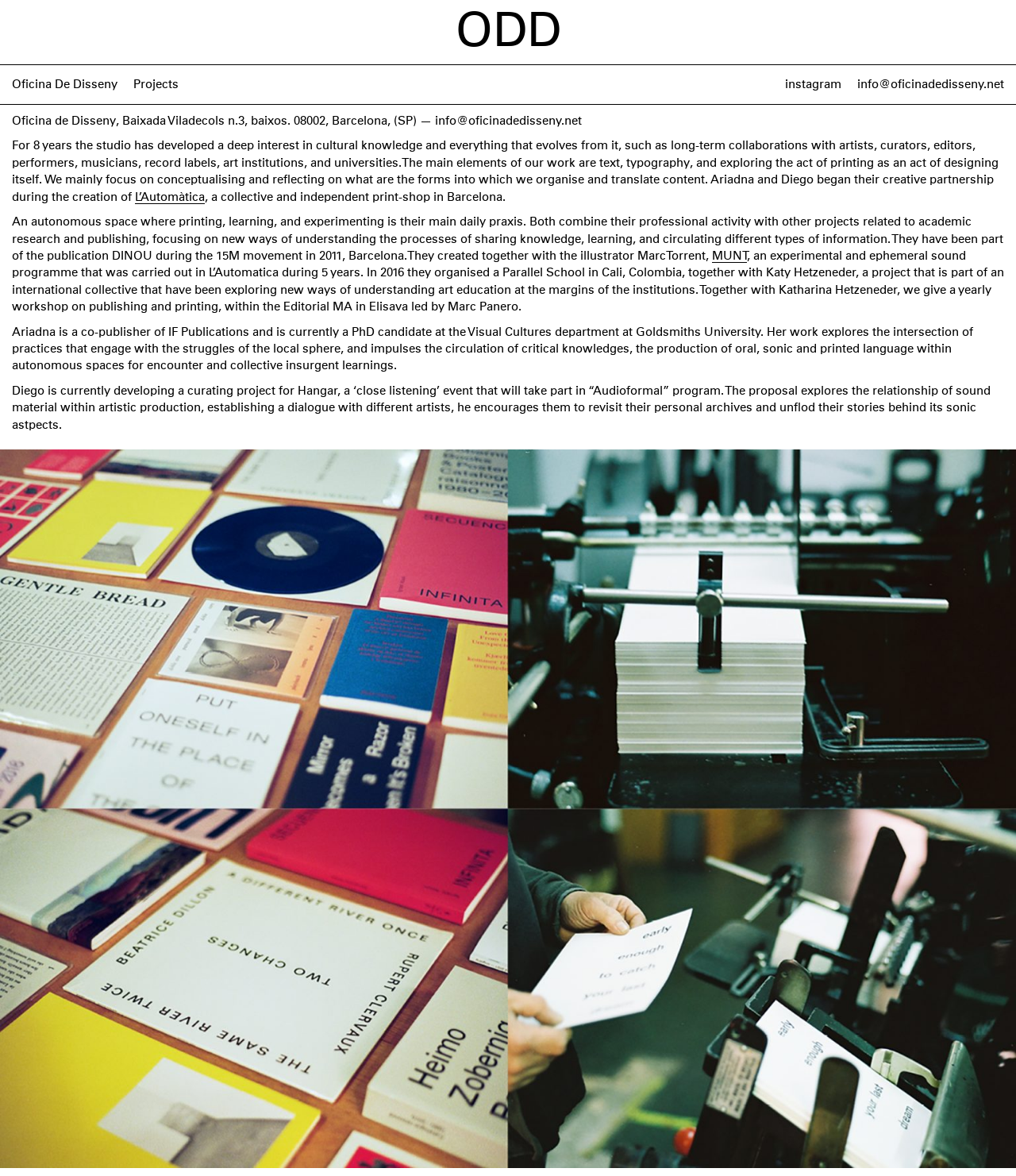What is the name of the print-shop mentioned on the webpage?
Give a one-word or short phrase answer based on the image.

L’Automàtica